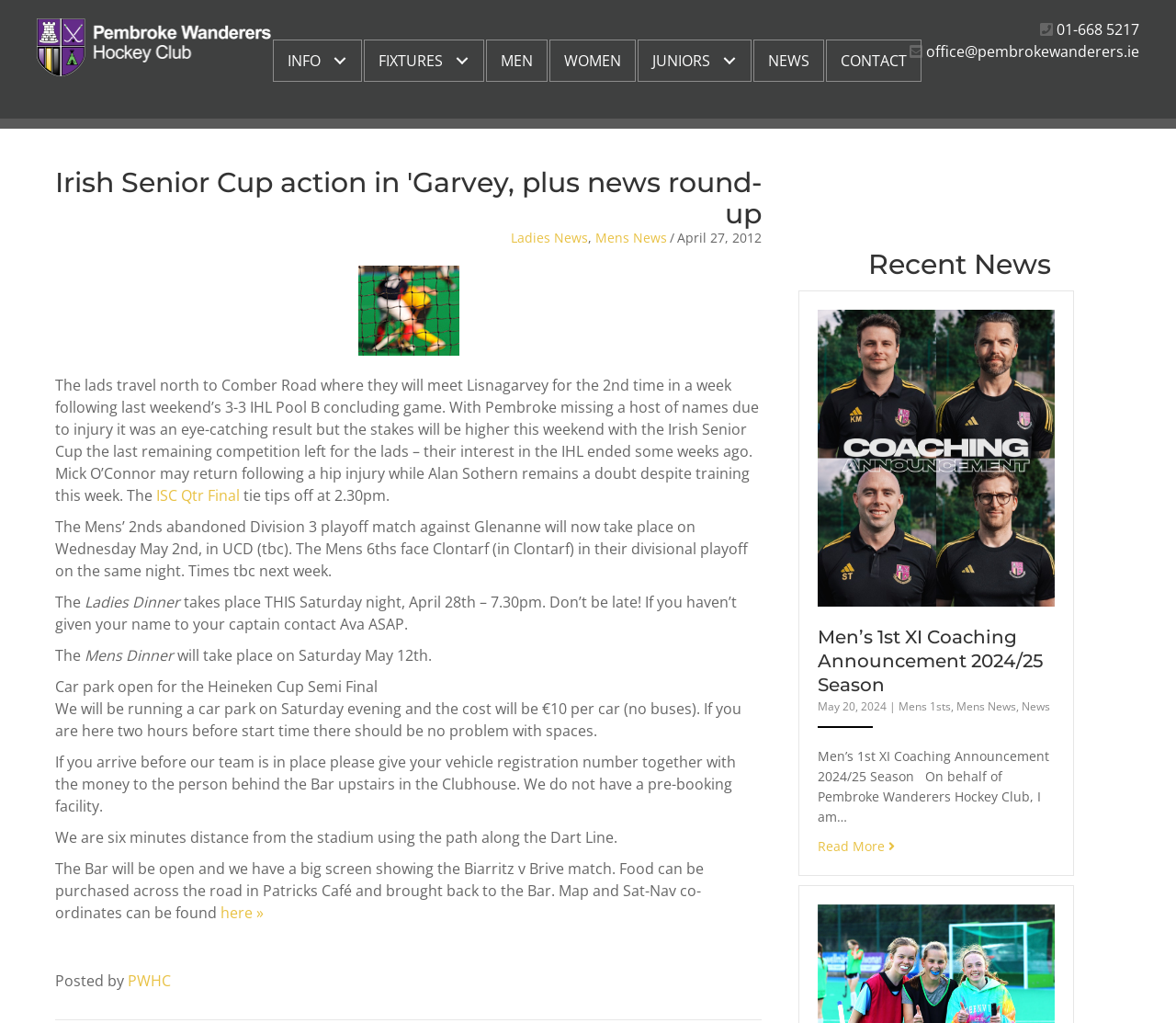Please locate and generate the primary heading on this webpage.

Irish Senior Cup action in 'Garvey, plus news round-up